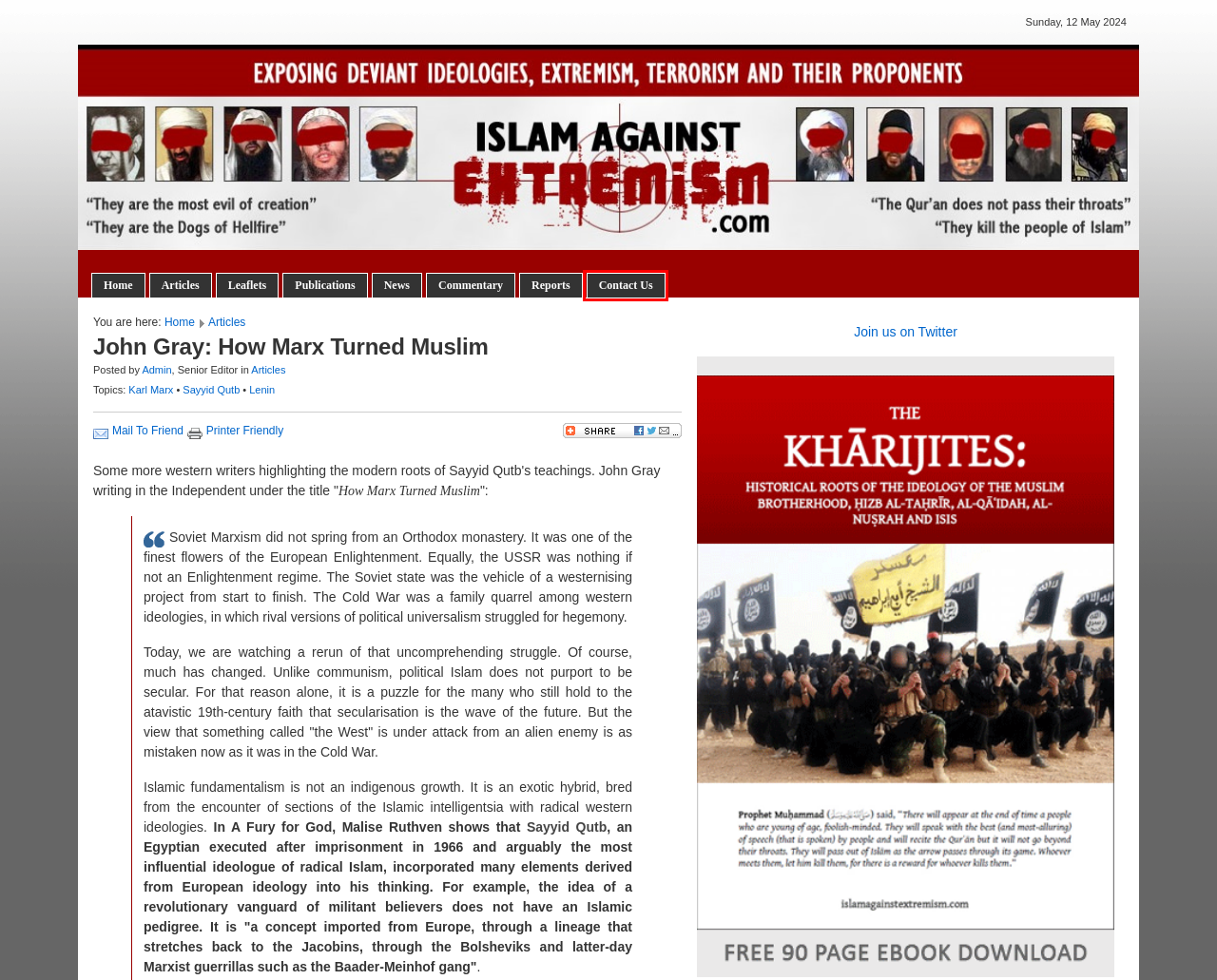You have a screenshot of a webpage with a red bounding box around an element. Choose the best matching webpage description that would appear after clicking the highlighted element. Here are the candidates:
A. IslamAgainstExtremism.Com | Qutb
B. IslamAgainstExtremism.Com | Reports
C. IslamAgainstExtremism.Com | Karl Marx
D. IslamAgainstExtremism.Com | Sayyid Qutb
E. IslamAgainstExtremism.Com | Rebuttals and Clarifications | Contact Us
F. IslamAgainstExtremism.Com | Publications
G. IslamAgainstExtremism.Com | Rebuttals and Clarifications
H. IslamAgainstExtremism.Com | Commentary

E